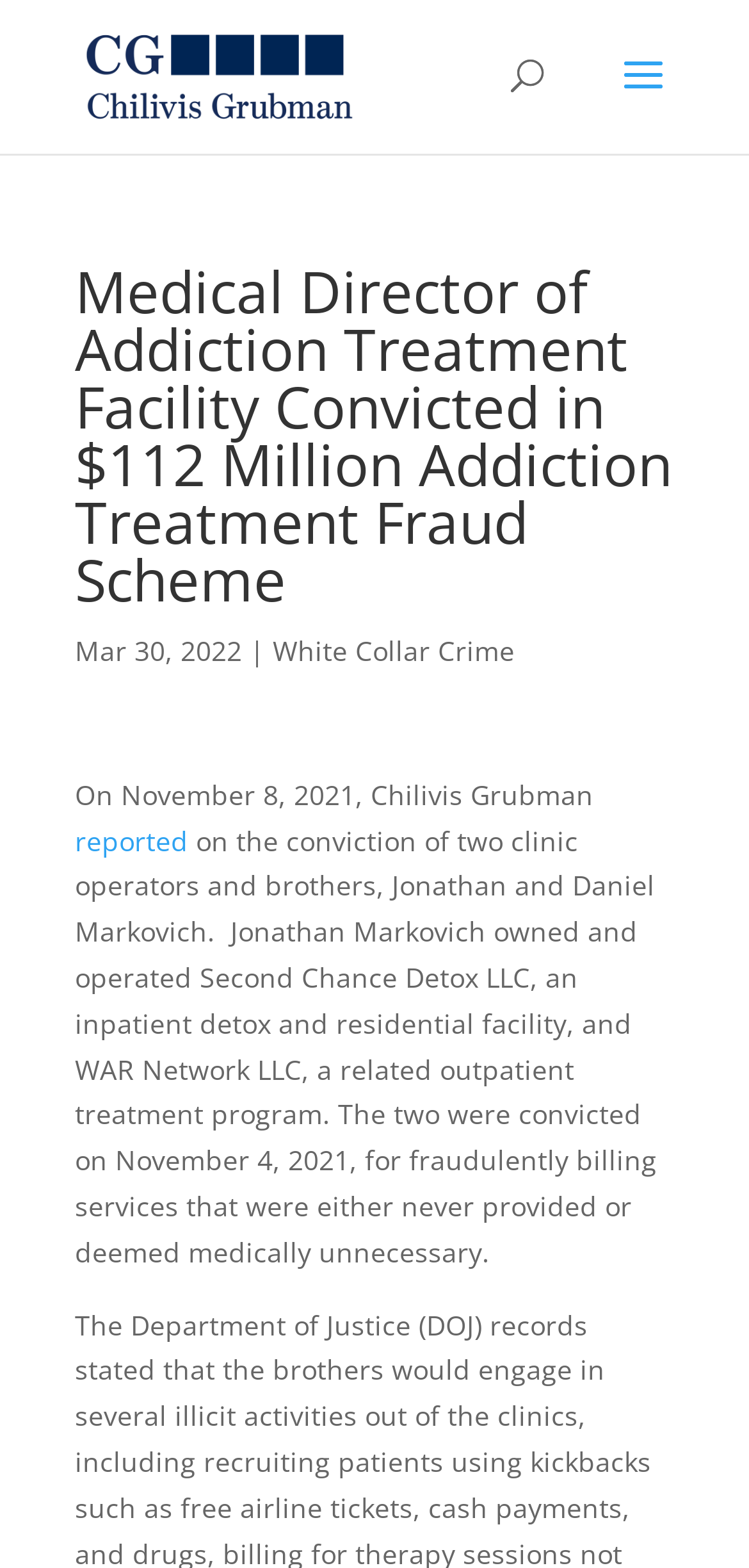Provide the bounding box coordinates of the HTML element this sentence describes: "alt="Chilivis Grubman LLP"". The bounding box coordinates consist of four float numbers between 0 and 1, i.e., [left, top, right, bottom].

[0.11, 0.035, 0.474, 0.059]